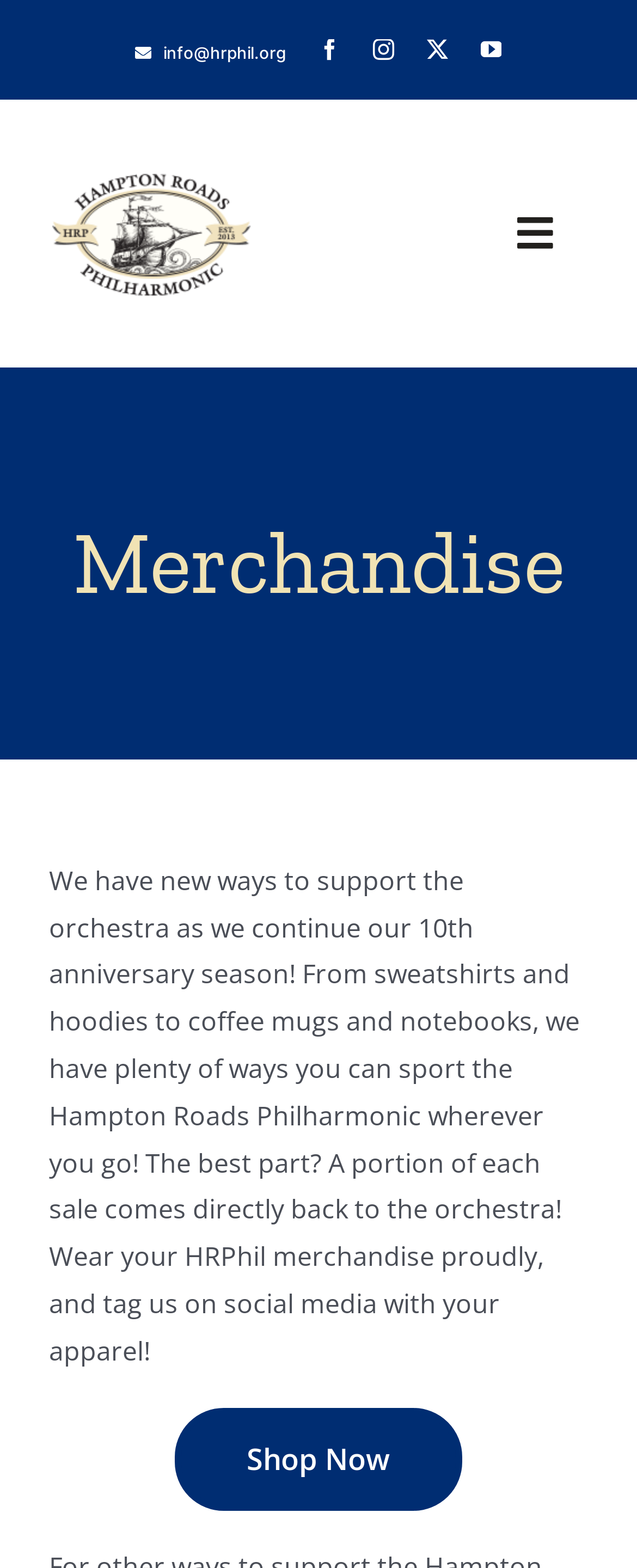Can you identify the bounding box coordinates of the clickable region needed to carry out this instruction: 'Toggle the navigation menu'? The coordinates should be four float numbers within the range of 0 to 1, stated as [left, top, right, bottom].

[0.756, 0.123, 0.923, 0.174]